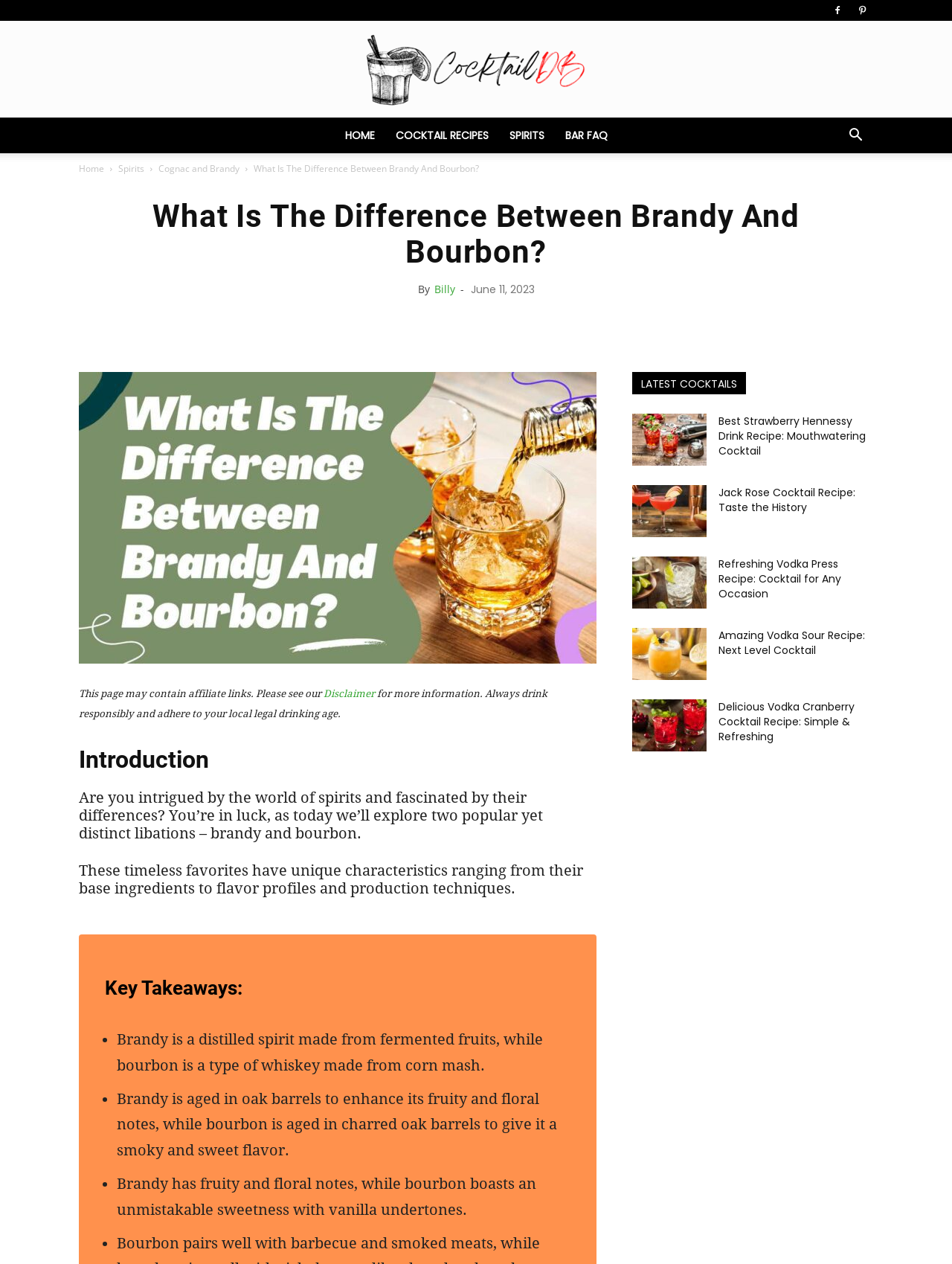Select the bounding box coordinates of the element I need to click to carry out the following instruction: "Check out the Strawberry Hennessy Drink Recipe".

[0.664, 0.327, 0.742, 0.368]